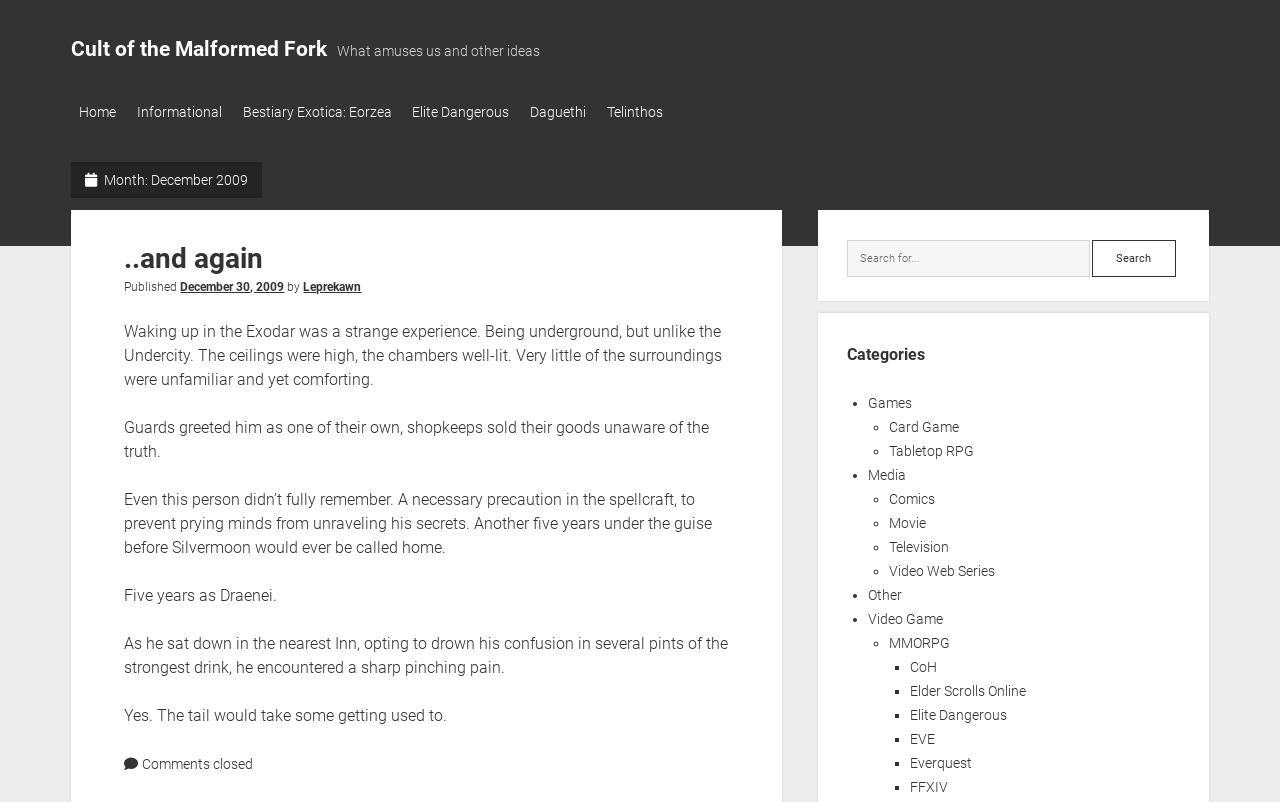Find the bounding box of the web element that fits this description: "Elite Dangerous".

[0.338, 0.125, 0.426, 0.157]